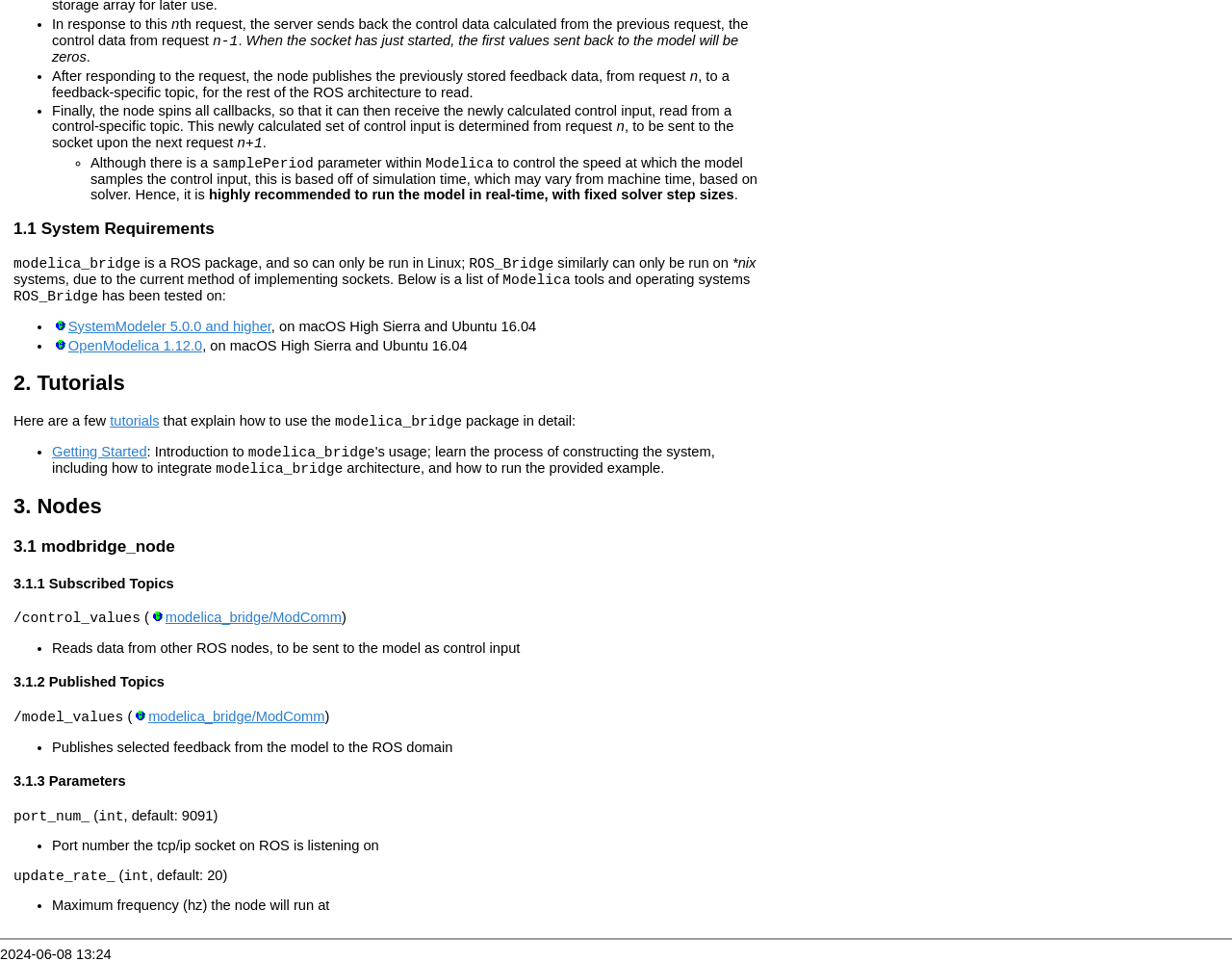Use the information in the screenshot to answer the question comprehensively: What is the topic where the node publishes selected feedback from the model?

According to the webpage, the node publishes selected feedback from the model to the ROS domain on the topic /model_values.